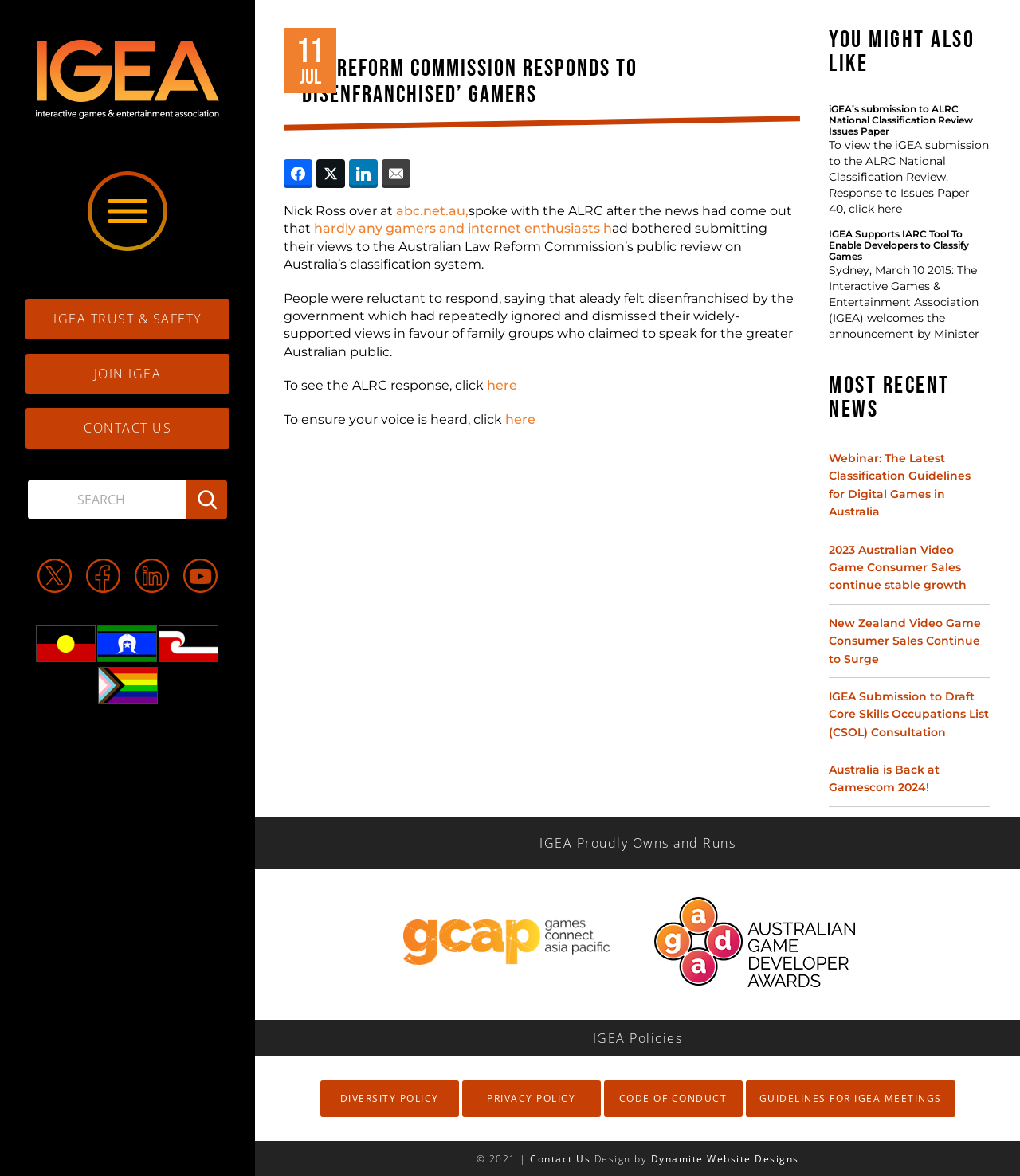What is the purpose of the 'You Might Also Like' section?
Please provide a detailed and comprehensive answer to the question.

The 'You Might Also Like' section is located at the bottom of the webpage, and it suggests related content to the user, such as other news articles or submissions to the ALRC National Classification Review.